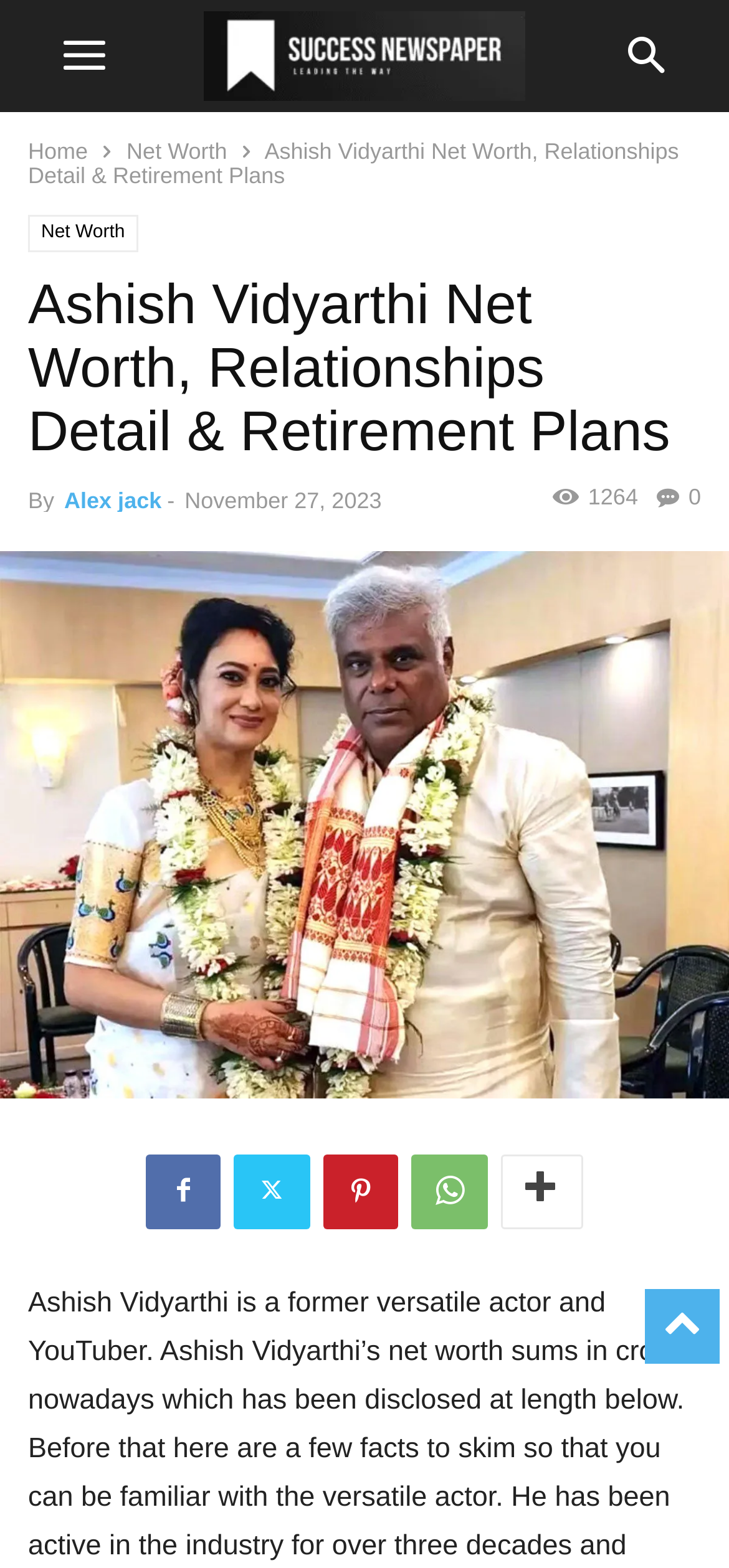Answer this question in one word or a short phrase: Who wrote the article?

Alex jack